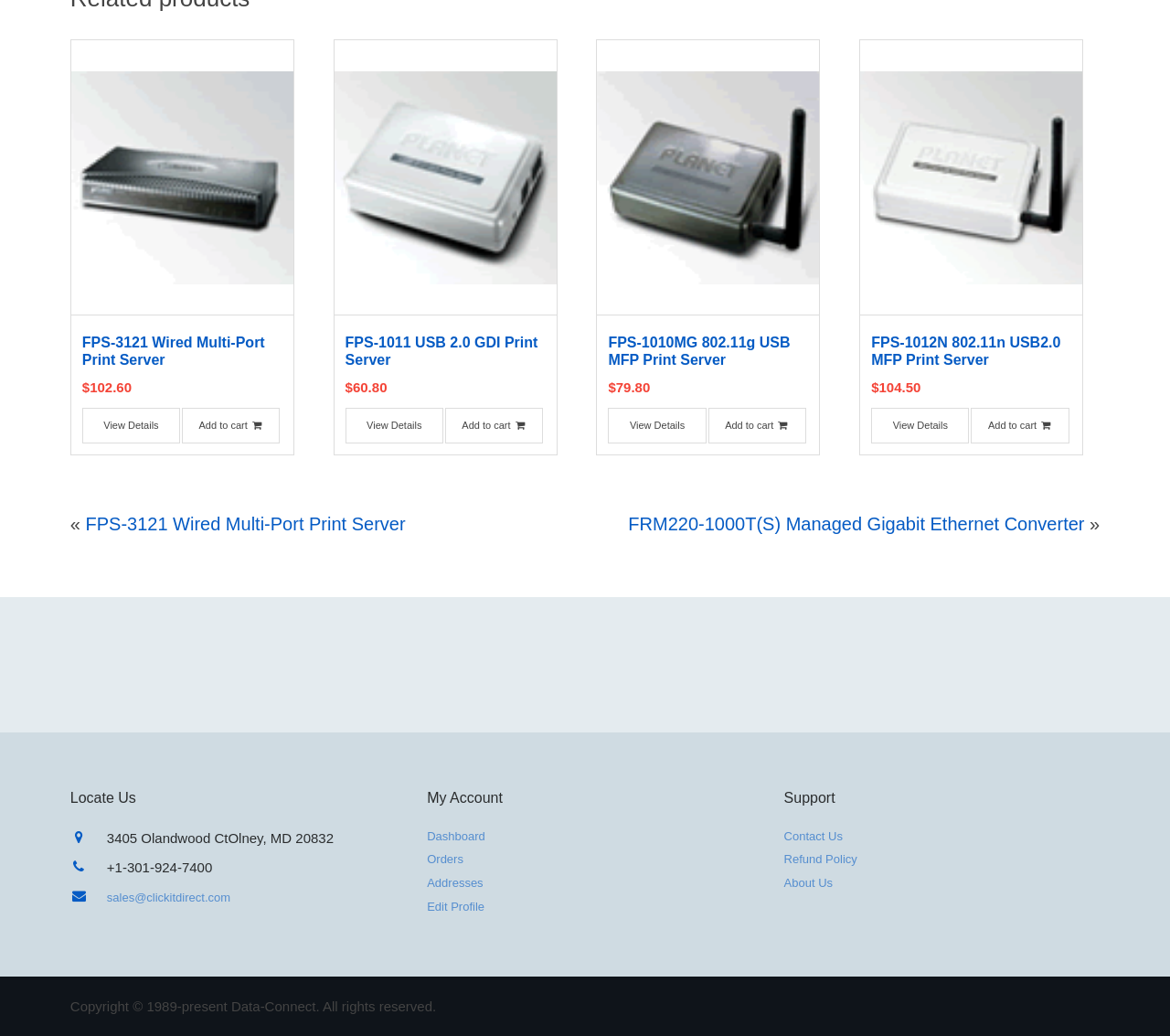Using the details from the image, please elaborate on the following question: How many print servers are listed on this page?

I counted the number of heading elements with text starting with 'FPS-' and found four of them, each corresponding to a different print server.